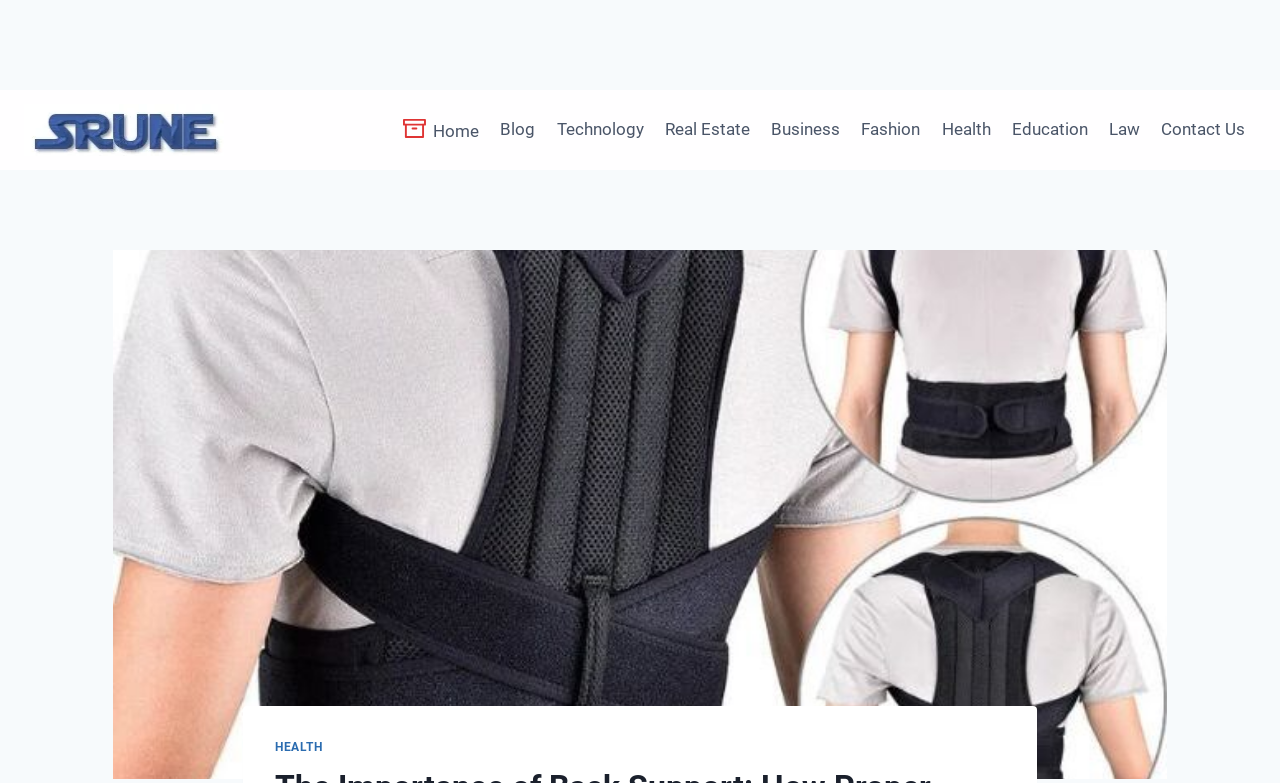Pinpoint the bounding box coordinates of the clickable element needed to complete the instruction: "click on the Home link". The coordinates should be provided as four float numbers between 0 and 1: [left, top, right, bottom].

[0.307, 0.13, 0.383, 0.202]